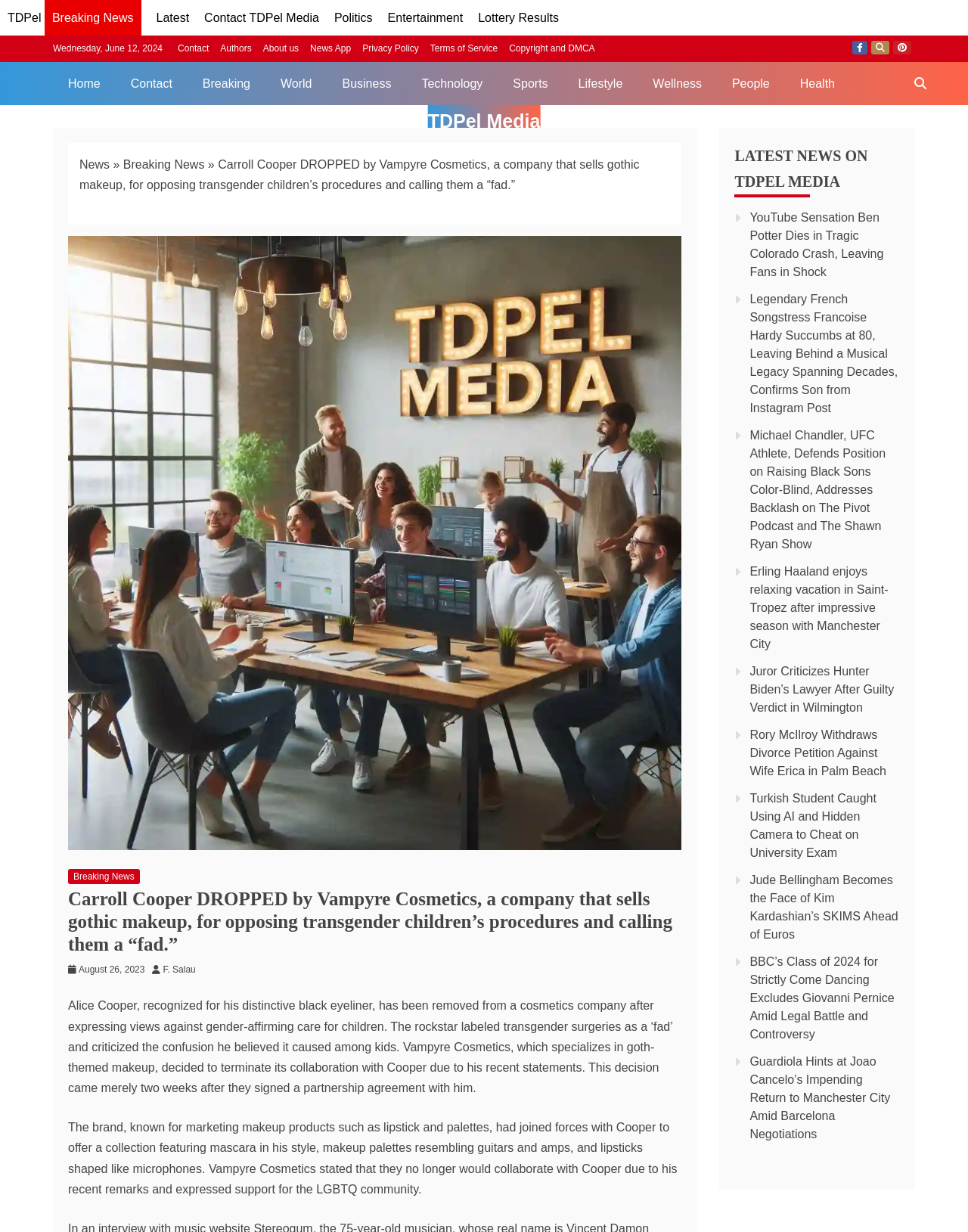Determine the bounding box coordinates for the region that must be clicked to execute the following instruction: "Check the 'Wellness' section".

[0.659, 0.05, 0.741, 0.085]